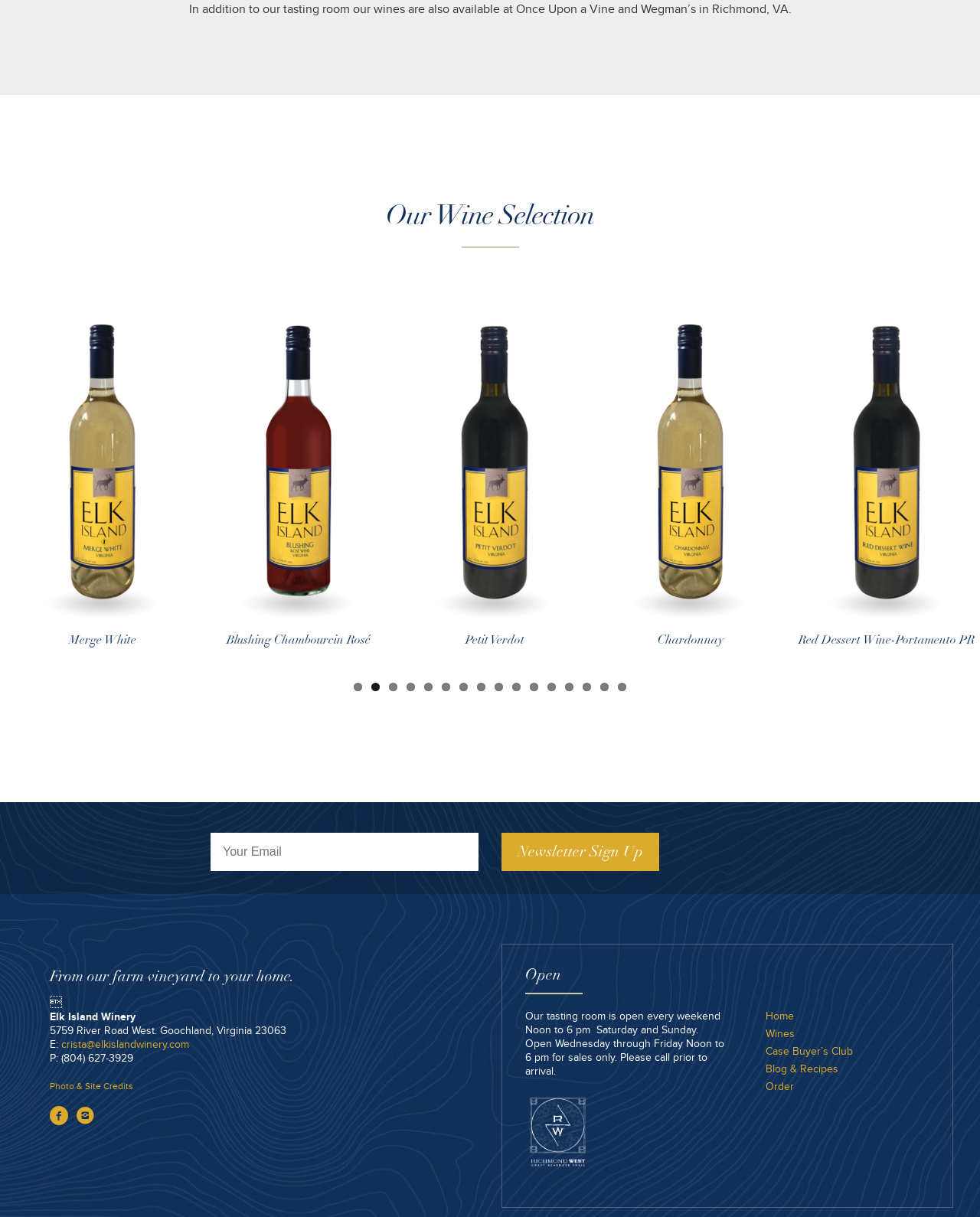Provide the bounding box coordinates of the section that needs to be clicked to accomplish the following instruction: "Sign up for the newsletter."

[0.512, 0.685, 0.673, 0.716]